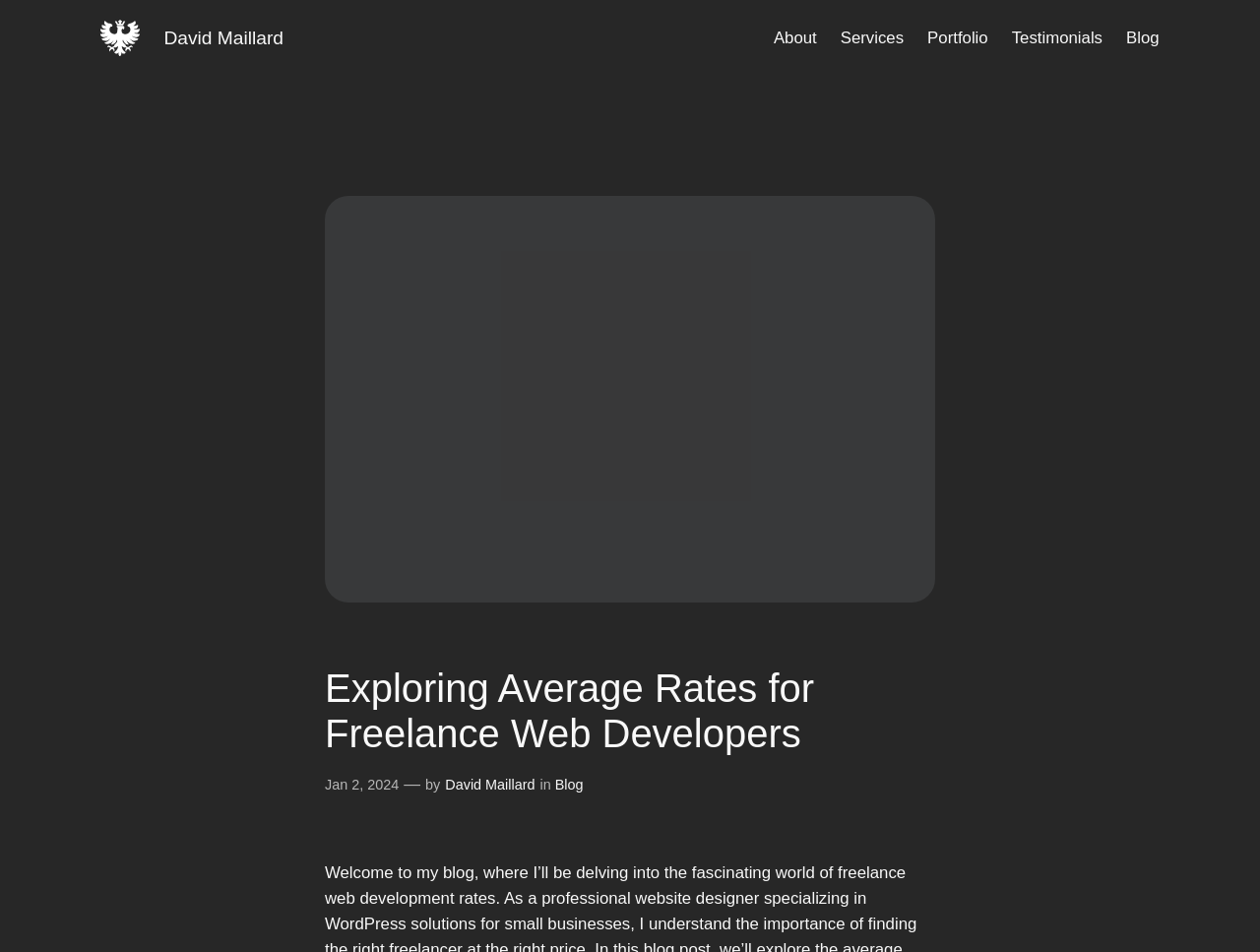Find the bounding box coordinates of the element's region that should be clicked in order to follow the given instruction: "explore services offered". The coordinates should consist of four float numbers between 0 and 1, i.e., [left, top, right, bottom].

[0.667, 0.026, 0.717, 0.053]